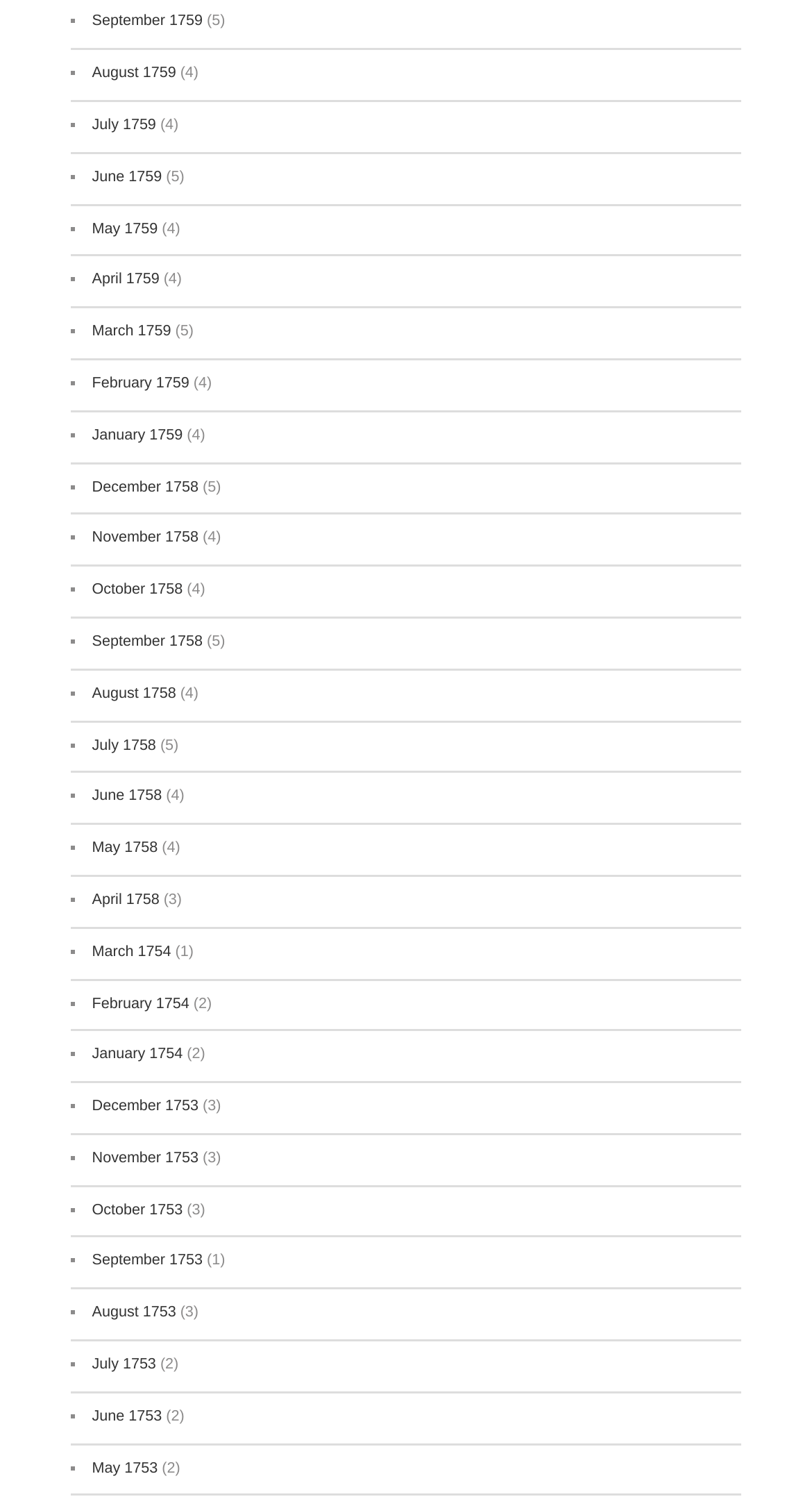What is the most frequent number in parentheses?
Based on the image, please offer an in-depth response to the question.

I analyzed the list and found that the number in parentheses that appears most frequently is 4, which is associated with several months.